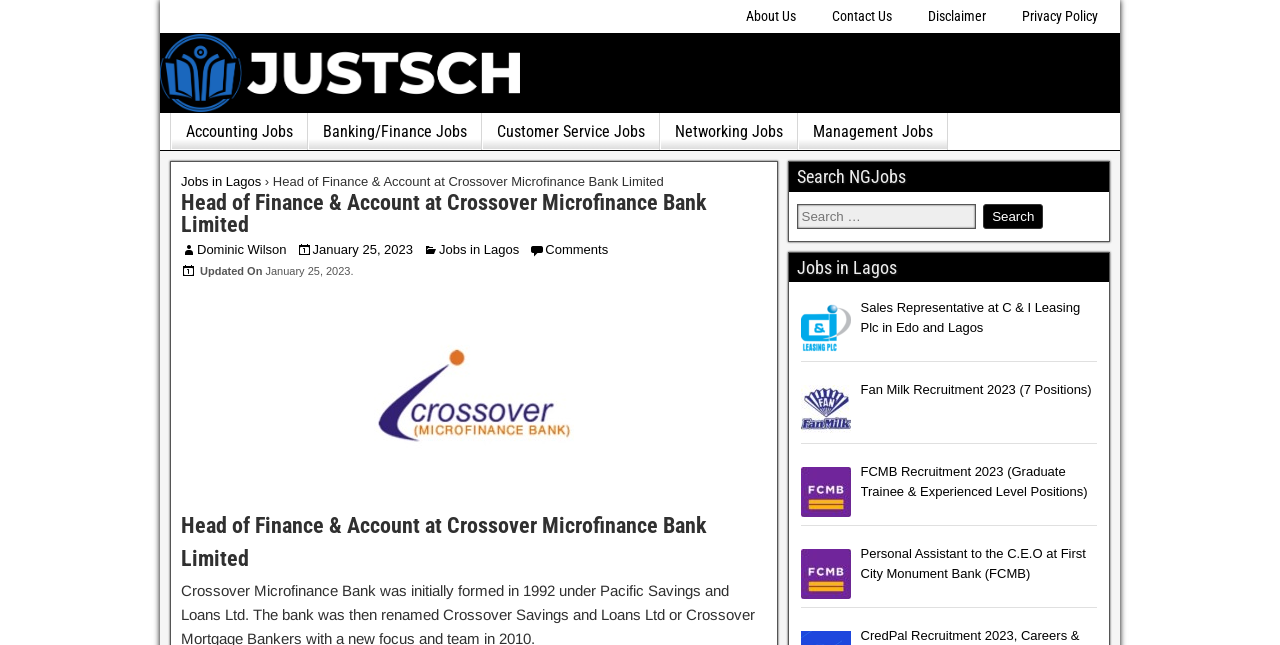Please determine the bounding box coordinates of the element's region to click for the following instruction: "View Head of Finance & Account at Crossover Microfinance Bank Limited job details".

[0.141, 0.294, 0.552, 0.367]